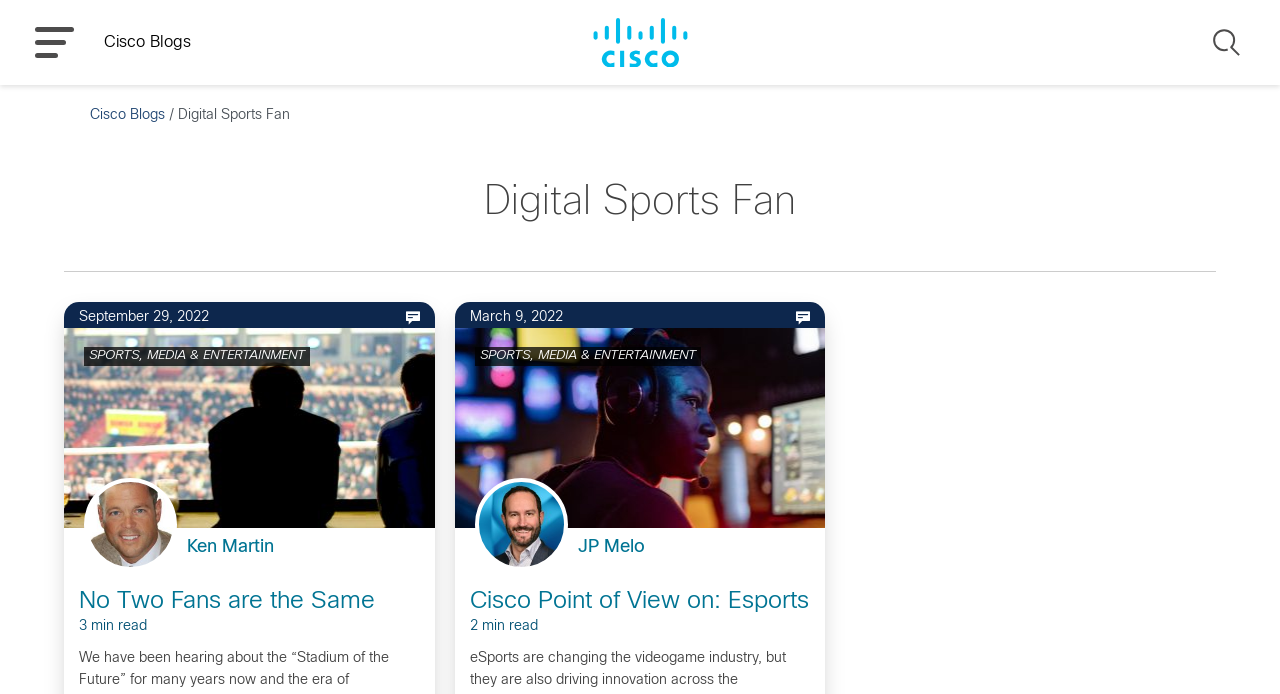Specify the bounding box coordinates of the element's area that should be clicked to execute the given instruction: "View the article 'Cisco Point of View on: Esports'". The coordinates should be four float numbers between 0 and 1, i.e., [left, top, right, bottom].

[0.367, 0.847, 0.632, 0.917]